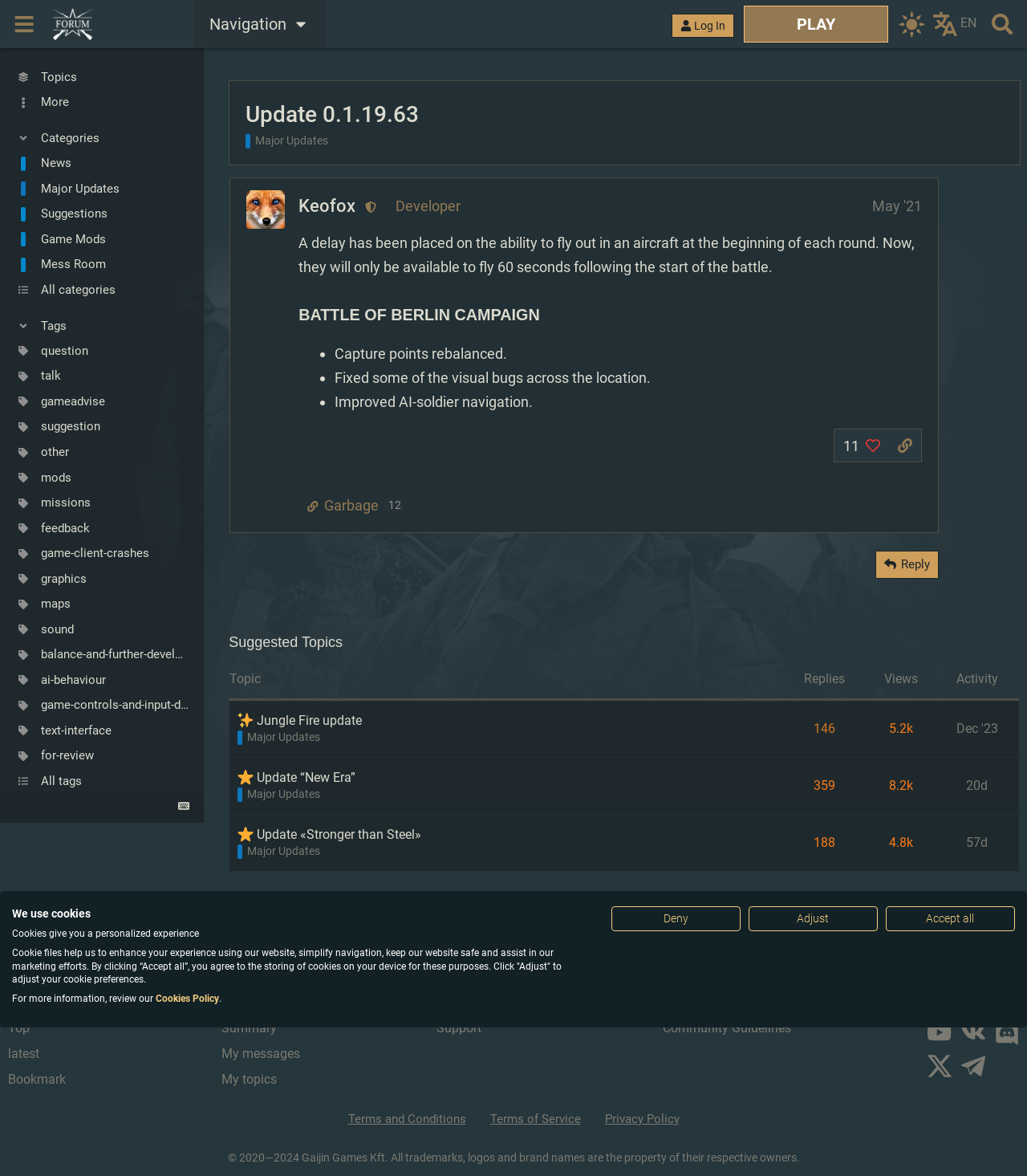Determine the bounding box coordinates of the clickable region to follow the instruction: "Click on the 'News' link".

[0.0, 0.128, 0.199, 0.15]